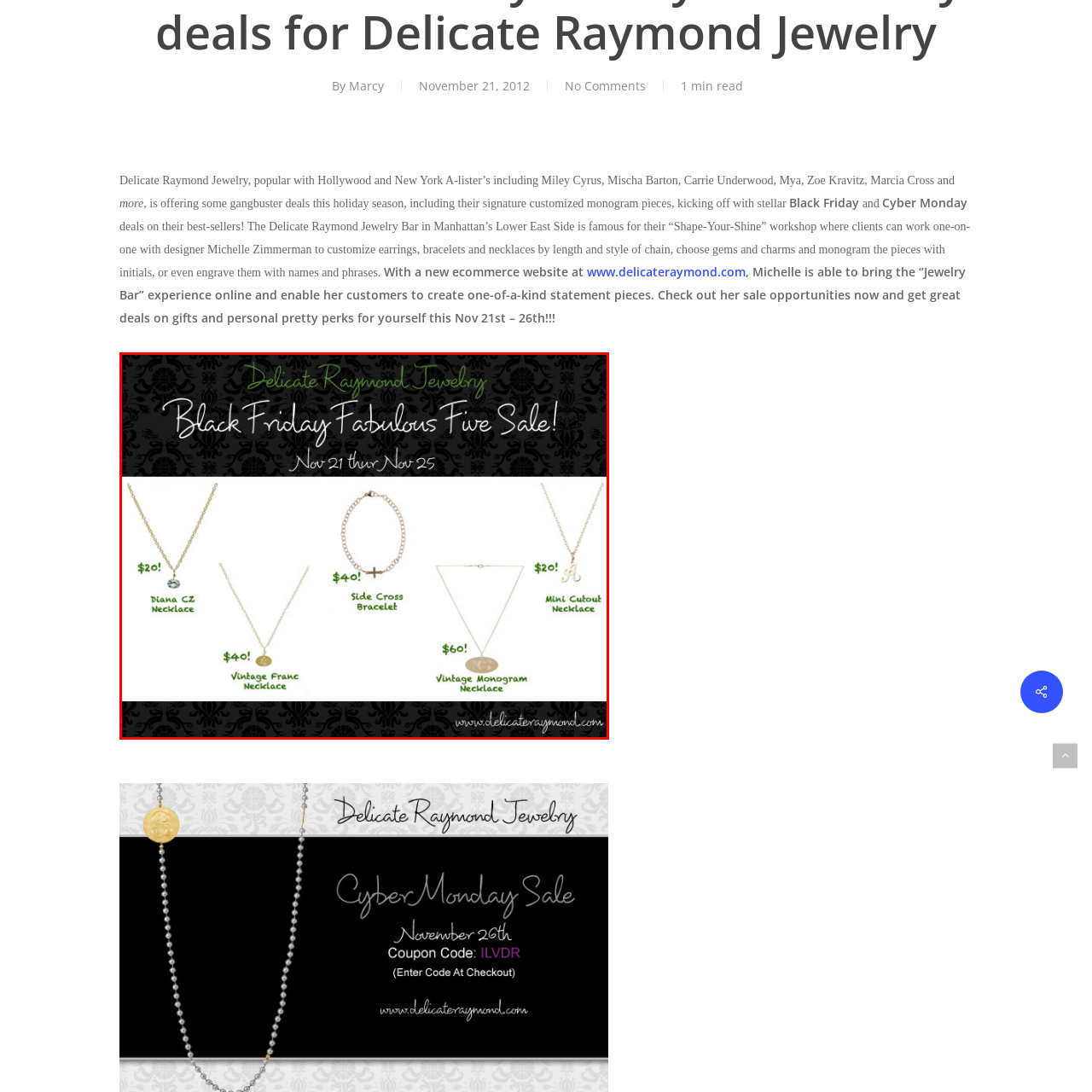View the portion of the image inside the red box and respond to the question with a succinct word or phrase: What is the duration of the Black Friday Fabulous Five Sale?

November 21-25